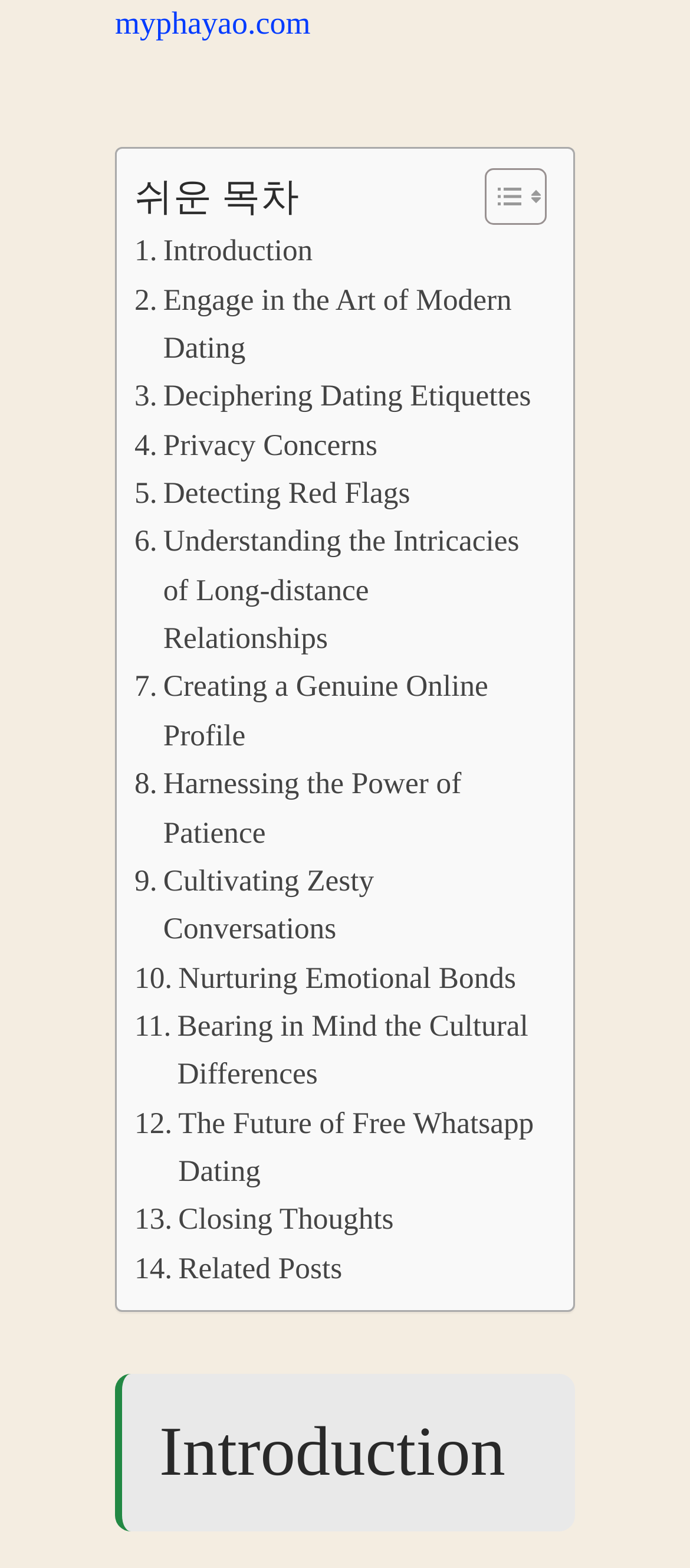Determine the bounding box coordinates of the clickable region to execute the instruction: "Read introduction". The coordinates should be four float numbers between 0 and 1, denoted as [left, top, right, bottom].

[0.195, 0.145, 0.453, 0.176]